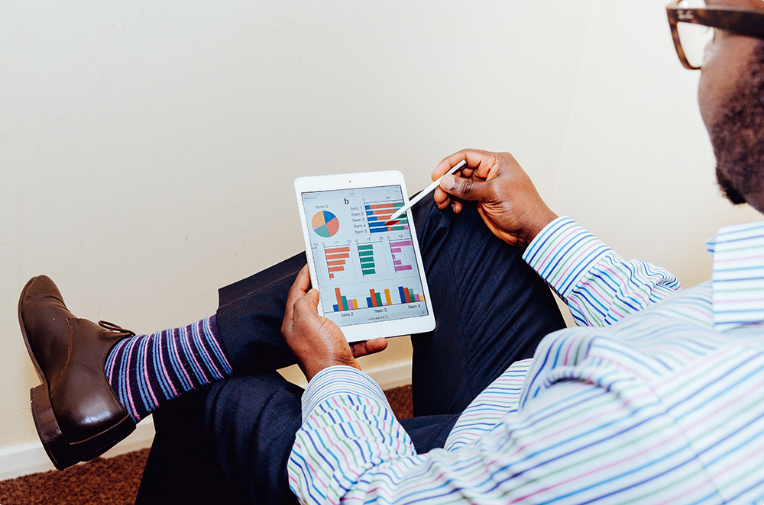Elaborate on the details you observe in the image.

The image depicts a person engaged in data analysis using a tablet. They are seated comfortably, wearing formal attire that includes a light blue, striped dress shirt. Their attention is focused on the tablet screen, which displays various colorful graphs and charts, indicating a thorough examination of data trends or performance metrics. The individual holds a stylus, perhaps to make notes or highlight specific information on the tablet. Visible below is a stylish pair of socks featuring bold stripes, contrasting with dark dress shoes, adding a dash of personality to their professional look. The setting appears casual yet focused, suggesting an environment conducive to productivity and focus on digital analytical tasks.